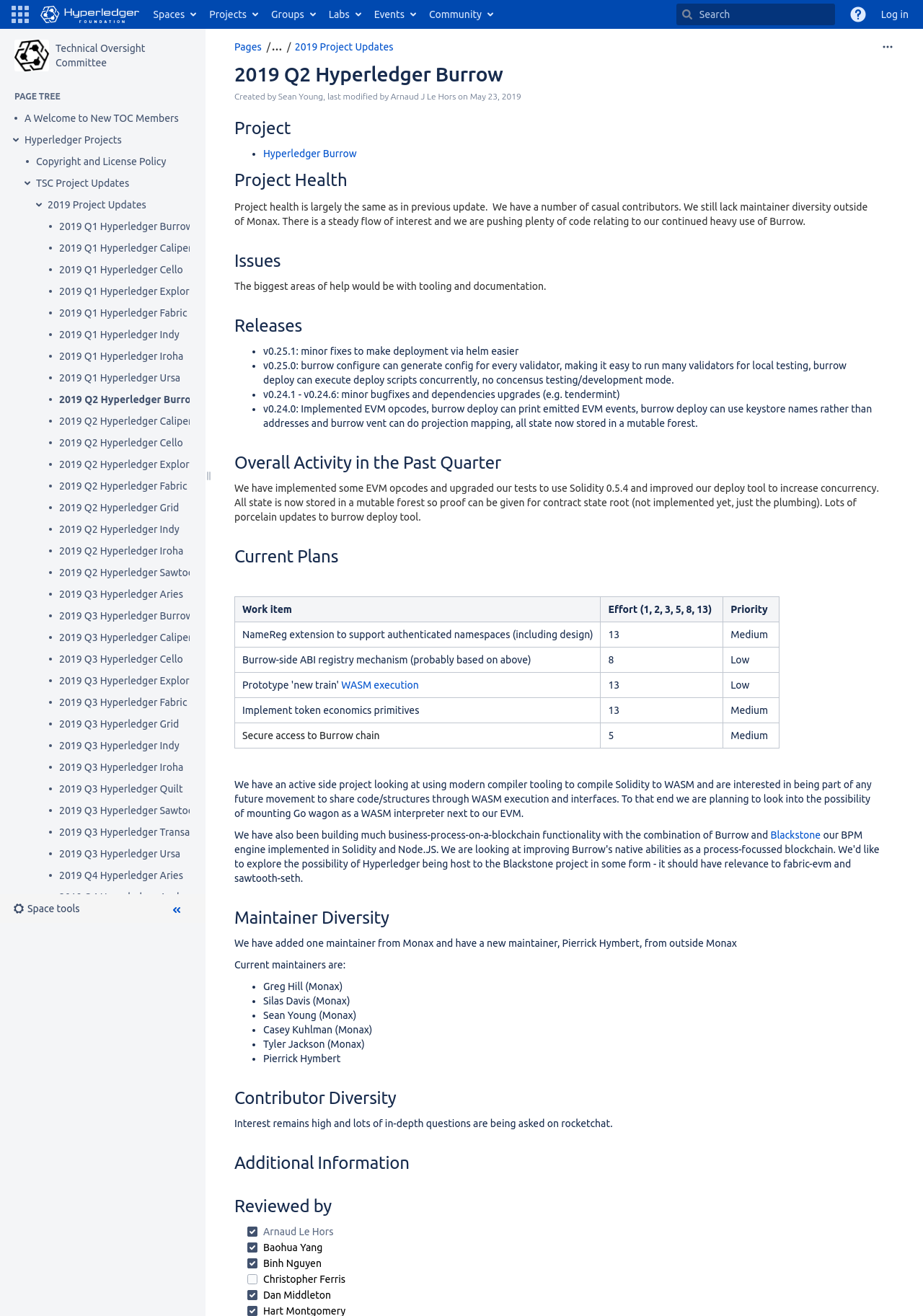Identify the headline of the webpage and generate its text content.

2019 Q2 Hyperledger Burrow